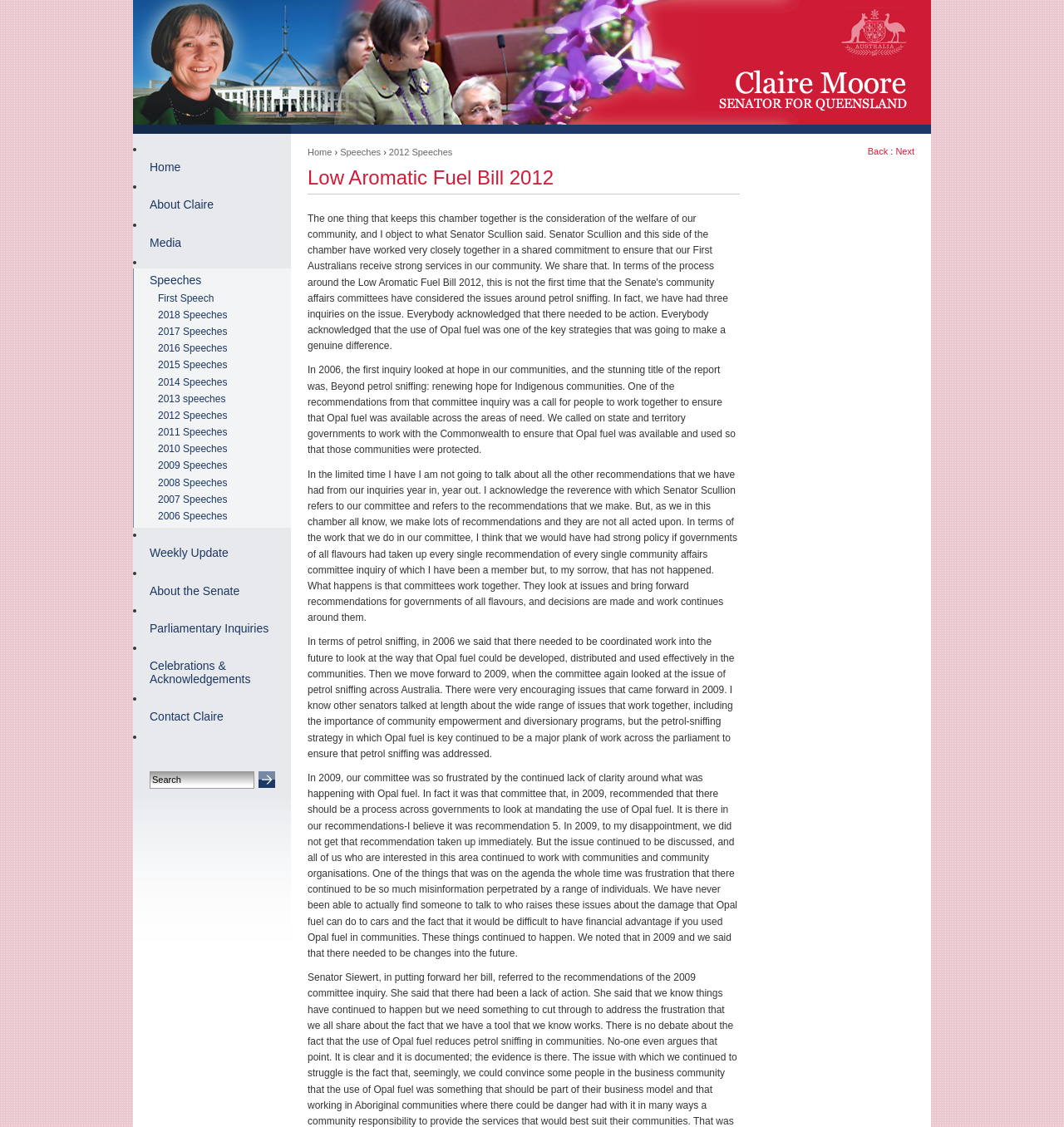Please specify the bounding box coordinates for the clickable region that will help you carry out the instruction: "Click on the 'Contact Claire' link".

[0.125, 0.625, 0.273, 0.647]